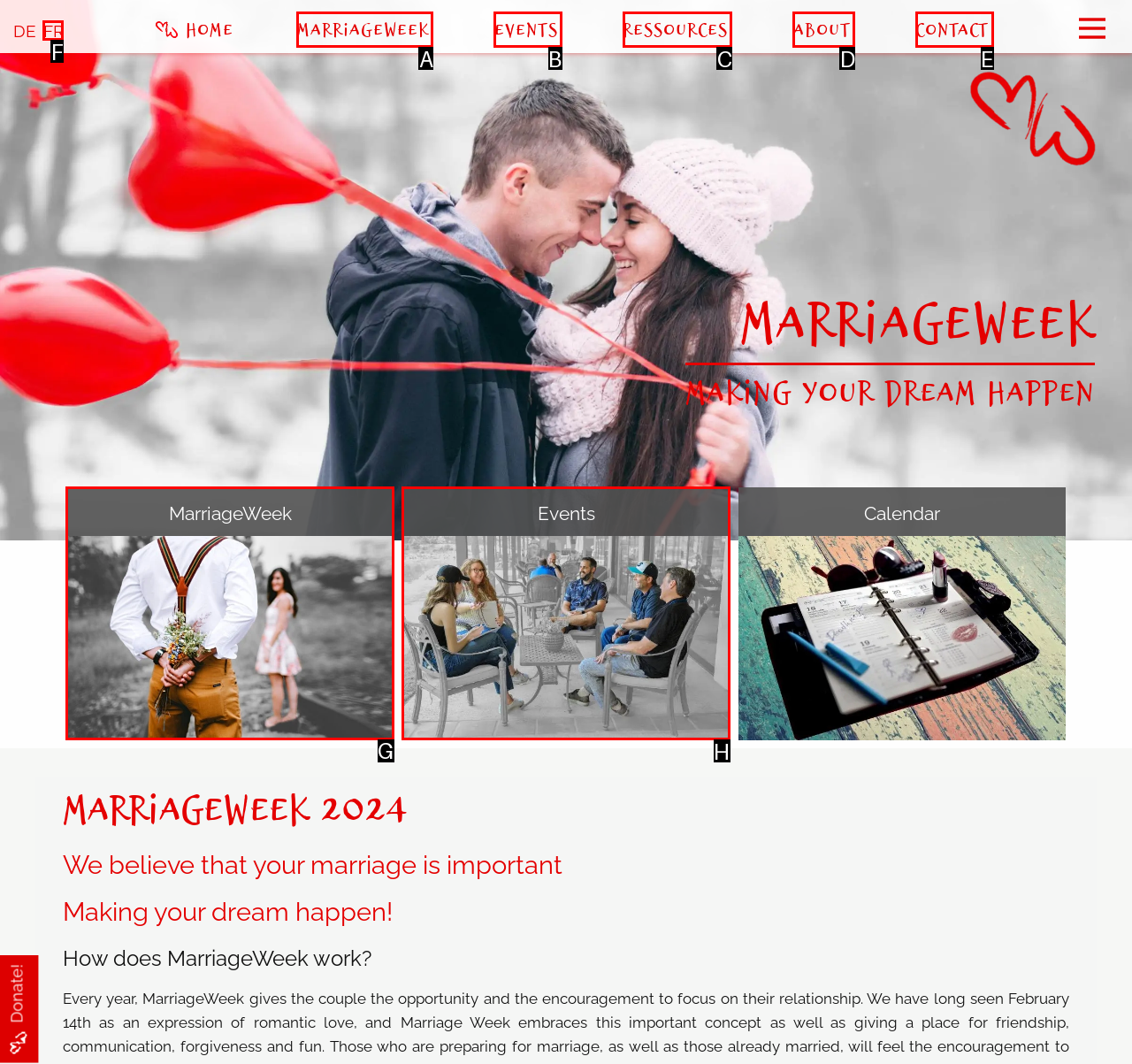Tell me which one HTML element best matches the description: FR
Answer with the option's letter from the given choices directly.

F